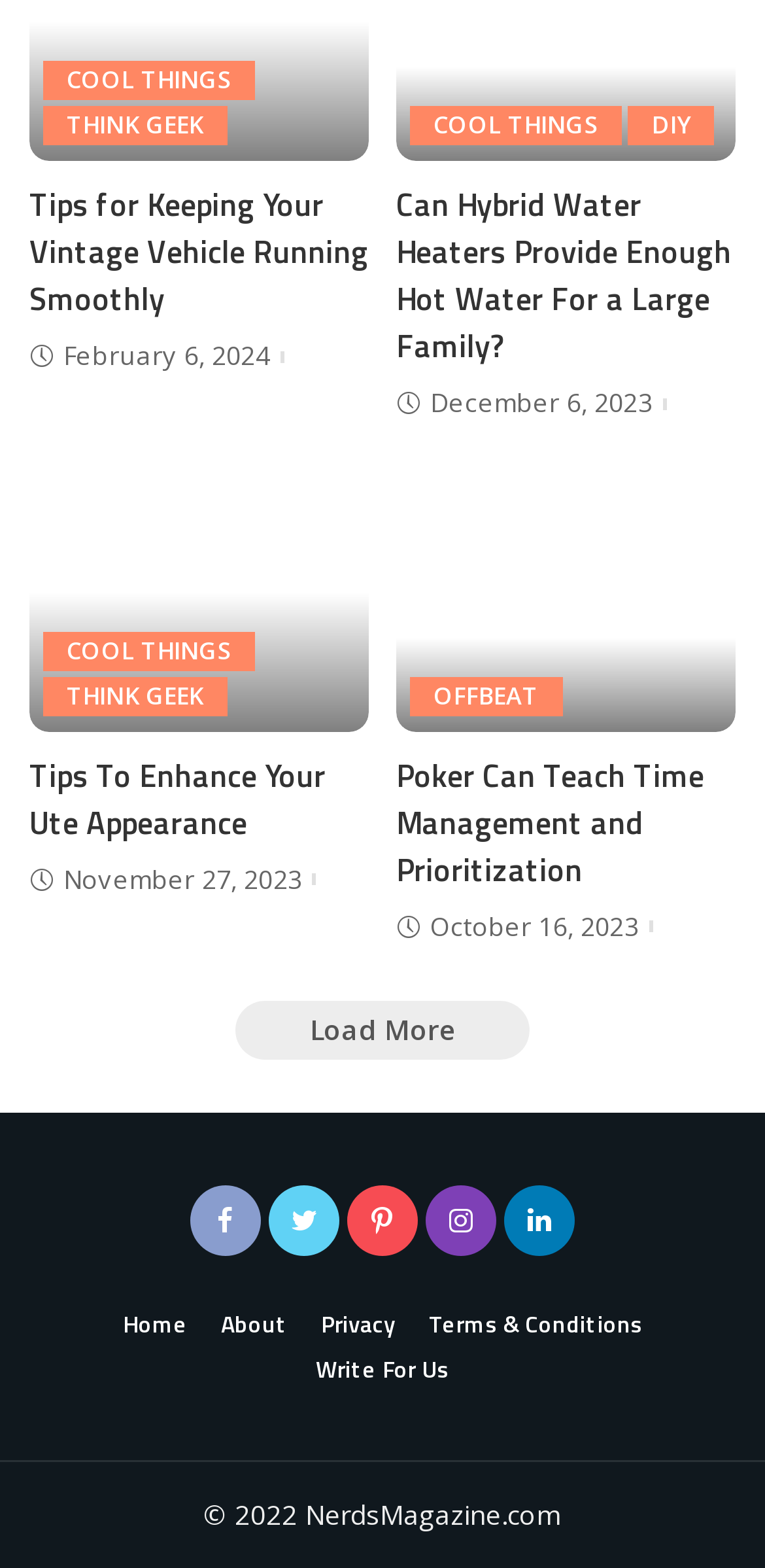Locate the bounding box coordinates of the element's region that should be clicked to carry out the following instruction: "Go to 'Home' page". The coordinates need to be four float numbers between 0 and 1, i.e., [left, top, right, bottom].

[0.142, 0.832, 0.263, 0.857]